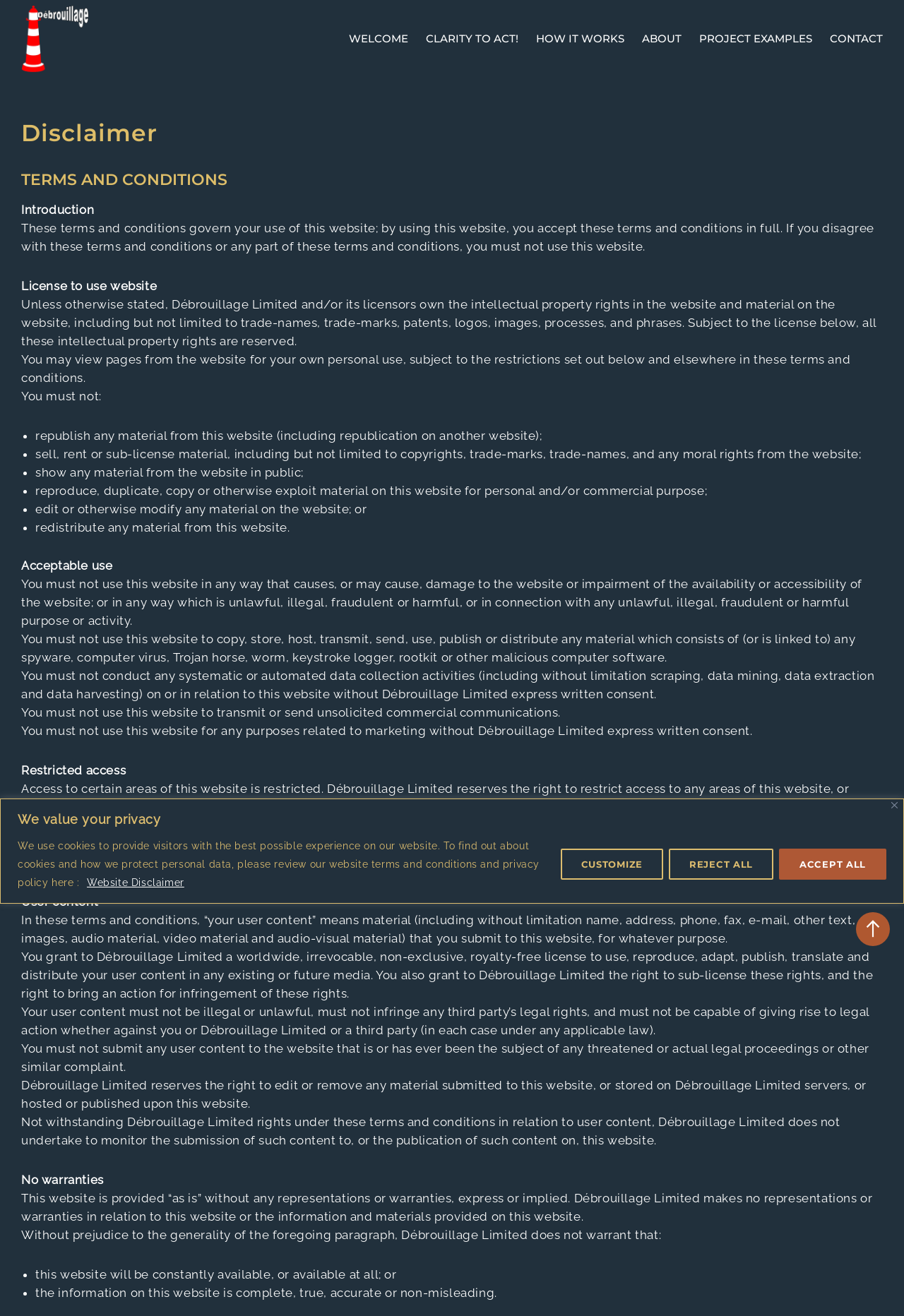Locate the bounding box of the UI element described by: "About" in the given webpage screenshot.

[0.691, 0.0, 0.754, 0.059]